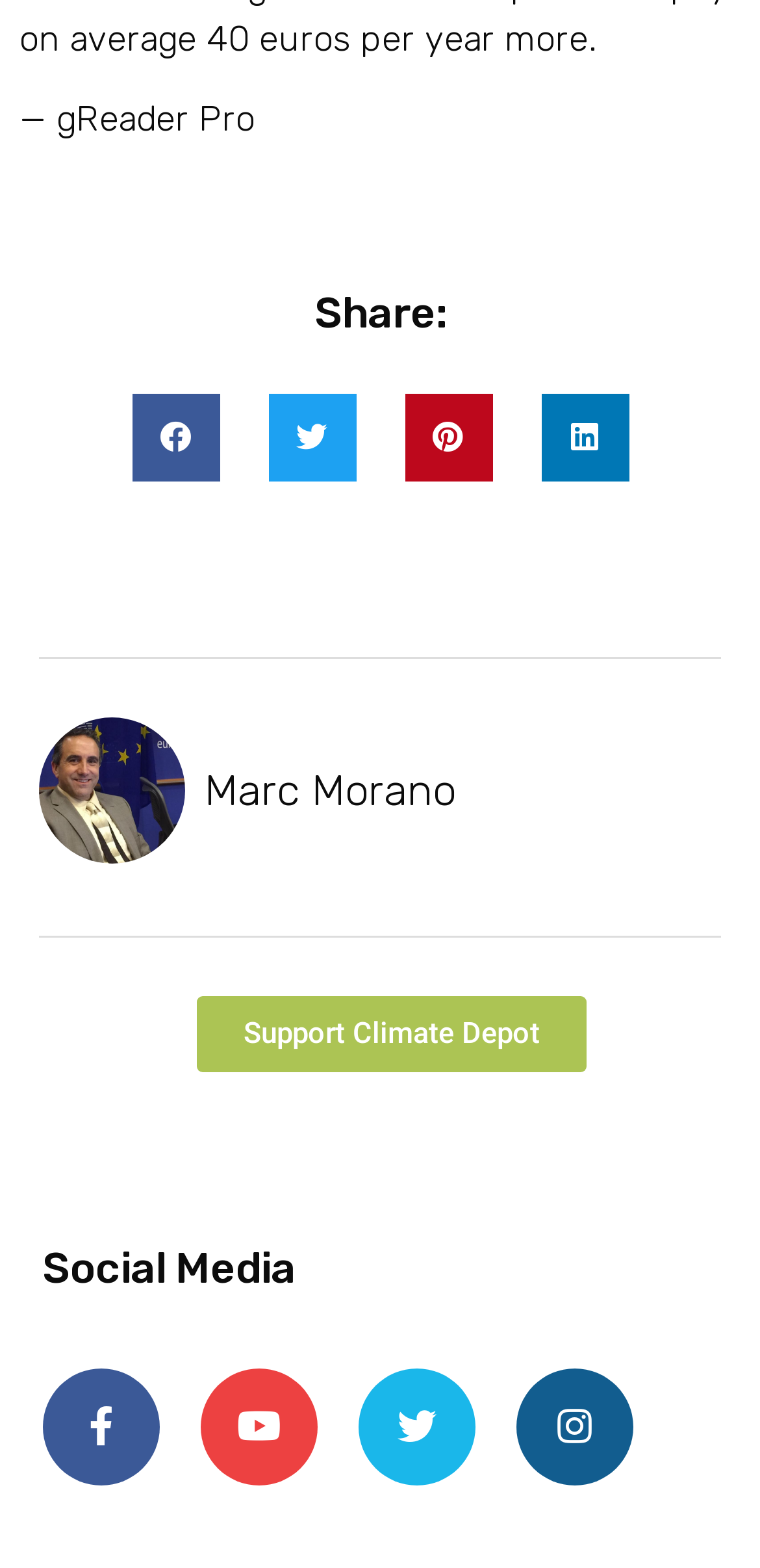Bounding box coordinates are specified in the format (top-left x, top-left y, bottom-right x, bottom-right y). All values are floating point numbers bounded between 0 and 1. Please provide the bounding box coordinate of the region this sentence describes: aria-label="Share on linkedin"

[0.712, 0.251, 0.827, 0.307]